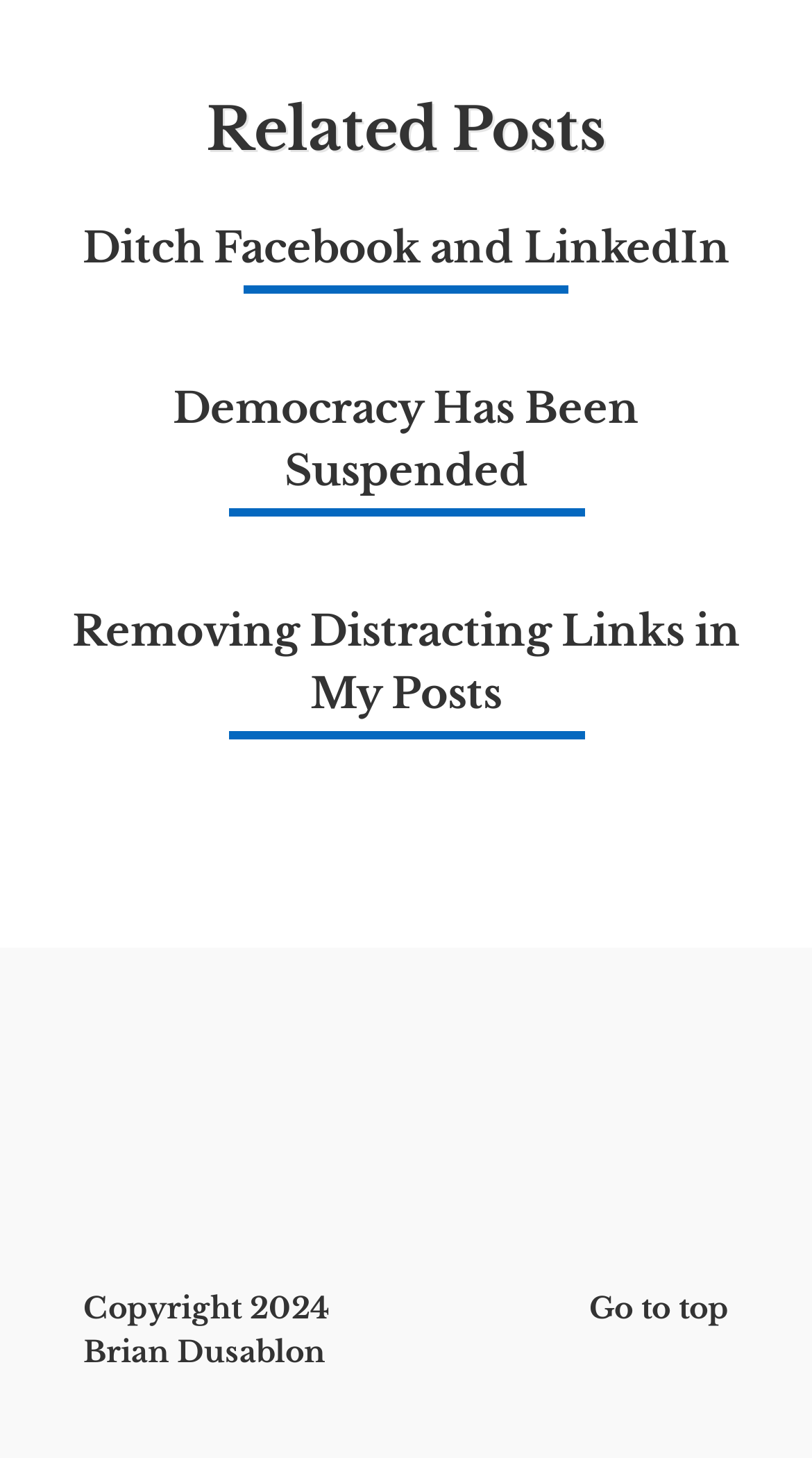Please locate the bounding box coordinates for the element that should be clicked to achieve the following instruction: "go to 'Archives'". Ensure the coordinates are given as four float numbers between 0 and 1, i.e., [left, top, right, bottom].

[0.364, 0.681, 0.415, 0.744]